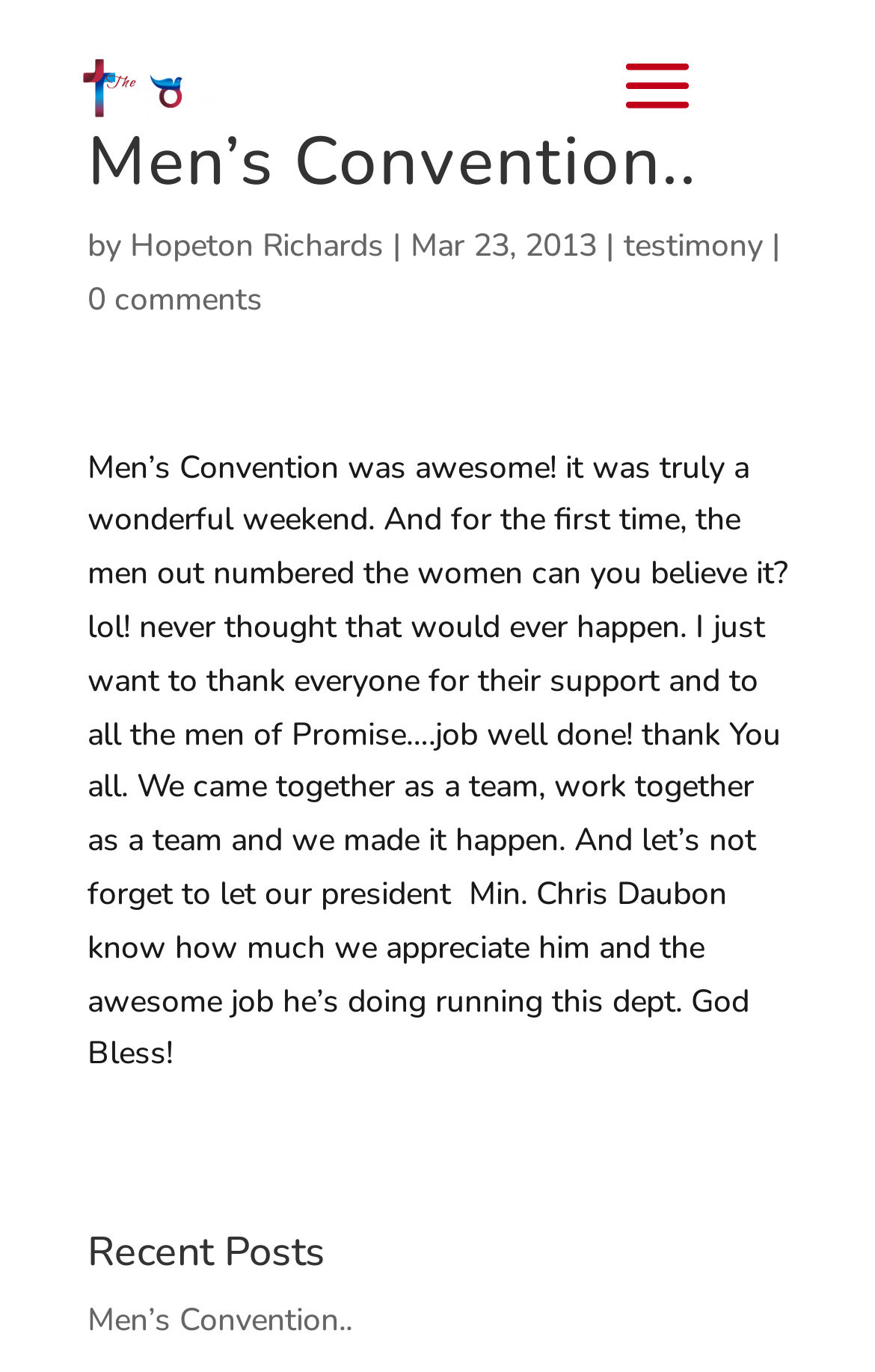What is the title of the recent post?
Use the information from the screenshot to give a comprehensive response to the question.

I found the title of the recent post by looking at the 'Recent Posts' section, where it lists a post with the title 'Men’s Convention..'.